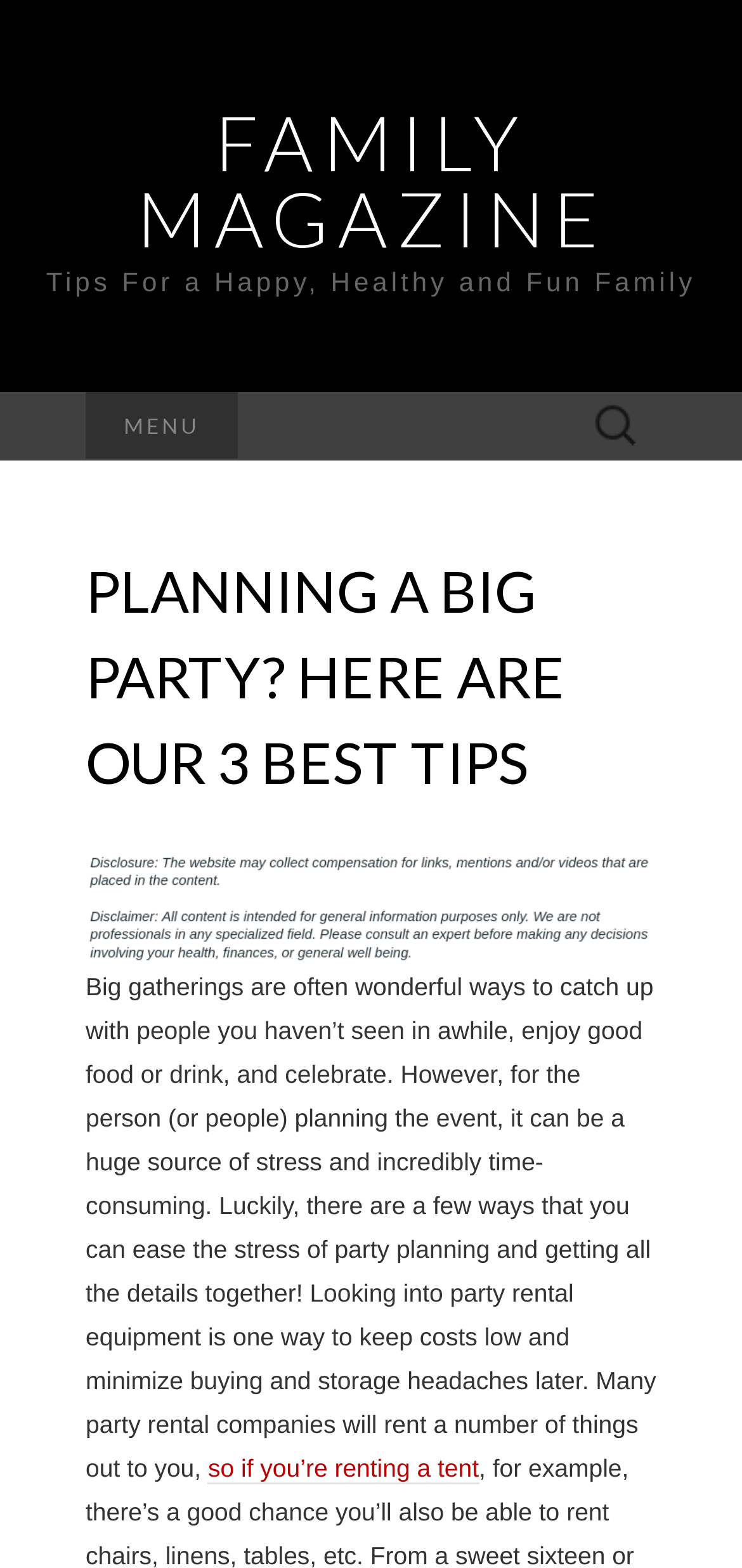What is the topic of the article?
Using the information presented in the image, please offer a detailed response to the question.

The article appears to be about party planning, as it discusses the stress of planning a big party and provides tips for easing that stress, such as looking into party rental equipment.